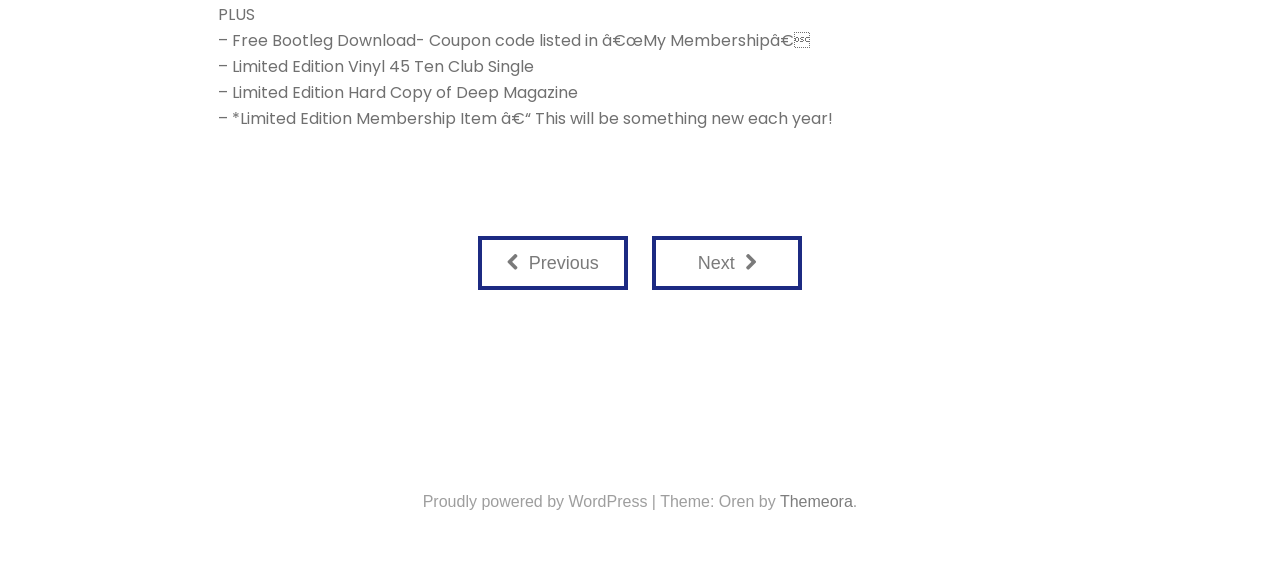Find the bounding box coordinates of the UI element according to this description: "Themeora".

[0.609, 0.876, 0.666, 0.906]